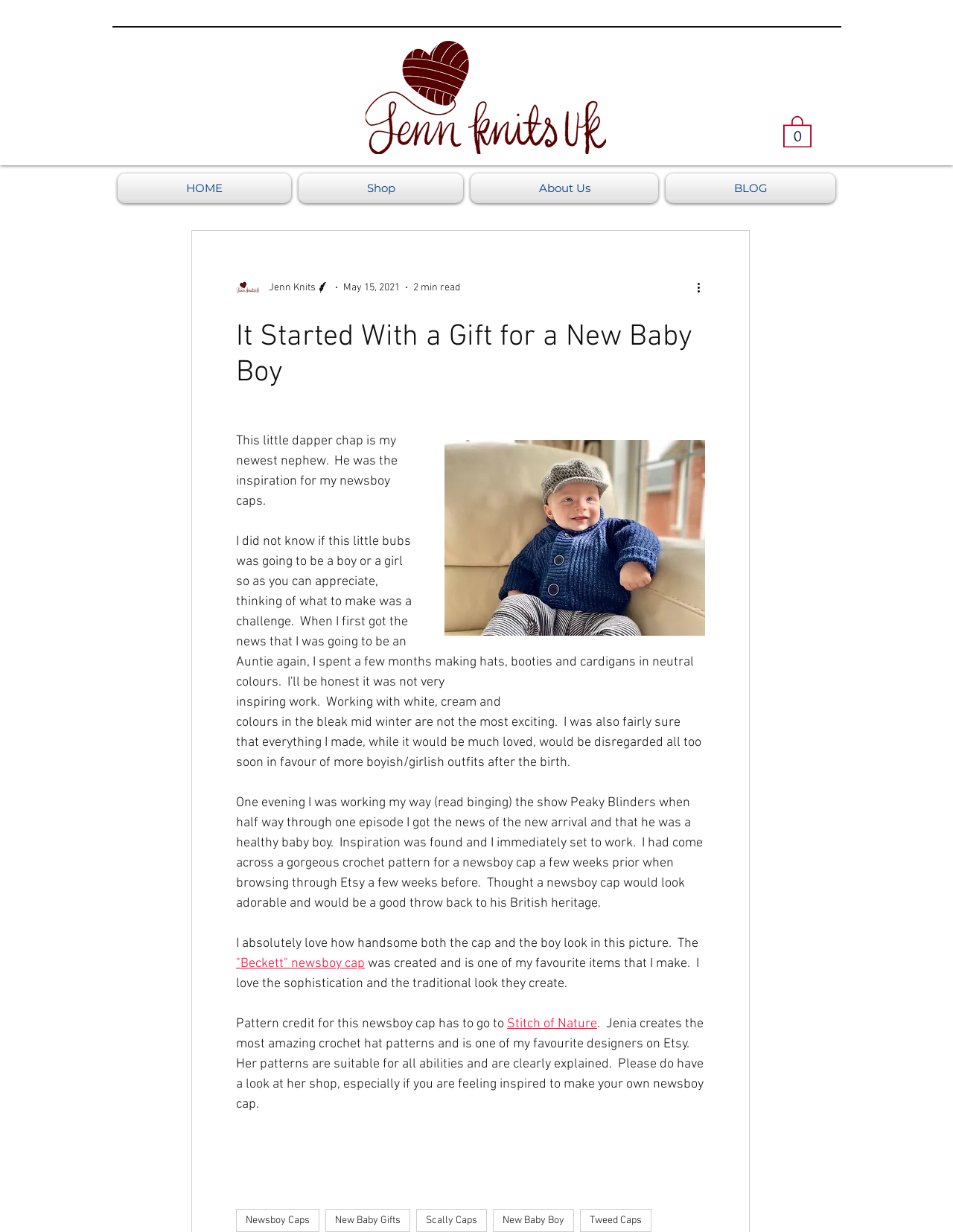Please answer the following question using a single word or phrase: What is the inspiration for the newsboy cap?

New nephew